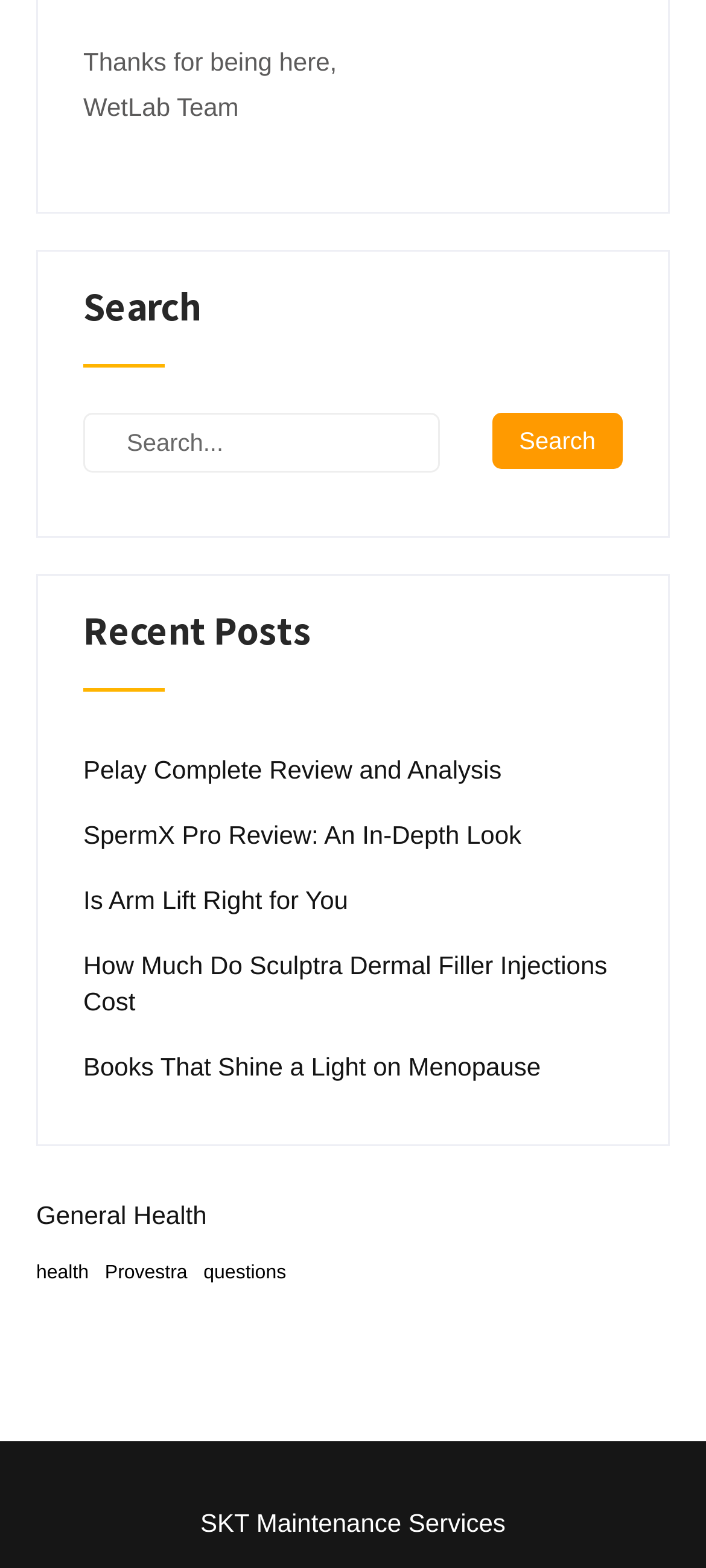Could you provide the bounding box coordinates for the portion of the screen to click to complete this instruction: "search for something"?

[0.118, 0.263, 0.622, 0.301]